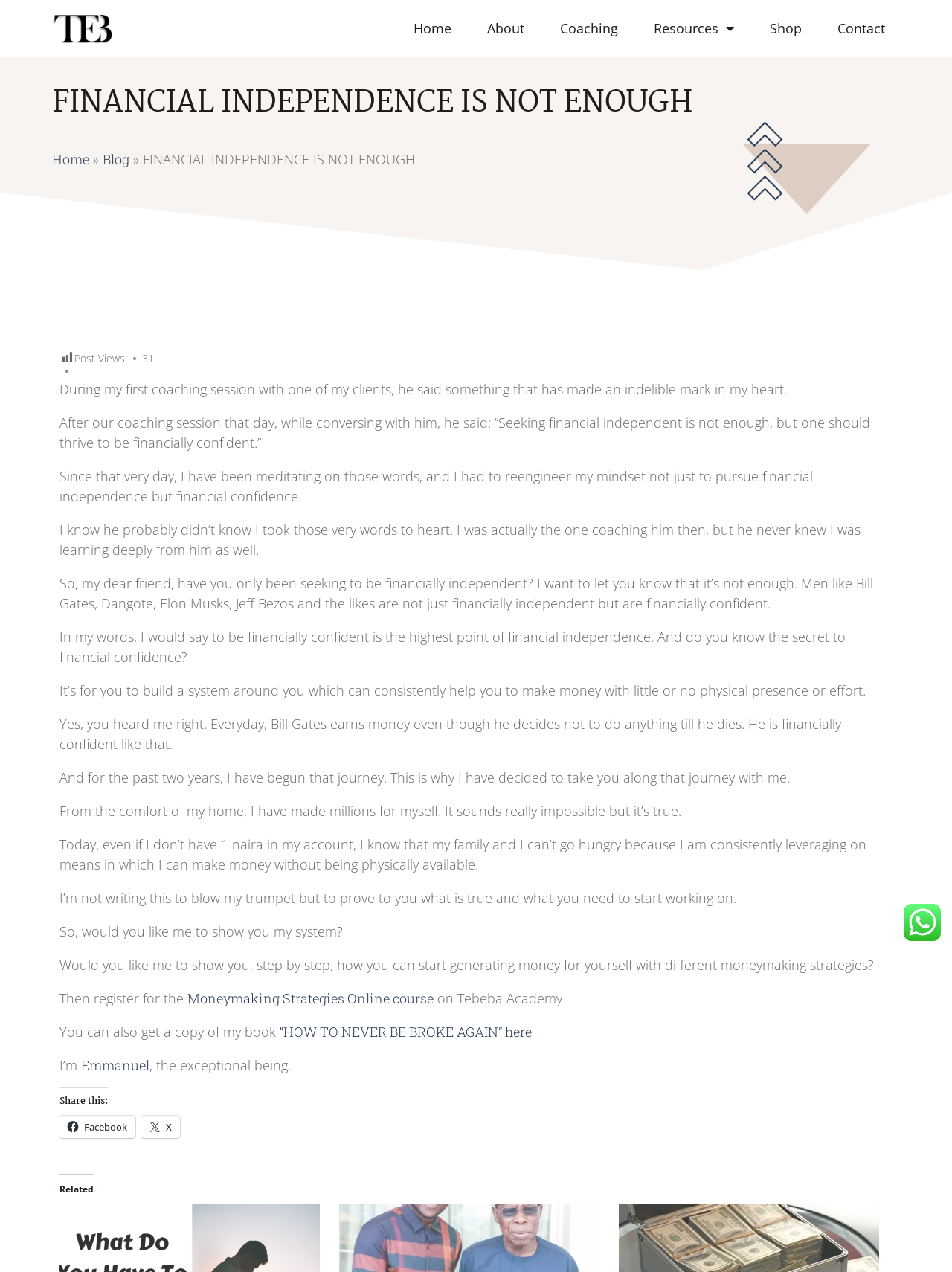Explain the webpage's design and content in an elaborate manner.

This webpage is about financial independence and confidence, with a focus on building a system to generate money consistently without physical presence or effort. The page has a logo at the top left corner, followed by a navigation menu with links to "Home", "About", "Coaching", "Resources", "Shop", and "Contact". 

Below the navigation menu, there is a heading that reads "FINANCIAL INDEPENDENCE IS NOT ENOUGH". The main content of the page is a blog post that shares a personal story about the importance of financial confidence. The post is divided into several paragraphs, each discussing the concept of financial independence and confidence, and how to achieve it. 

The author shares their personal experience of learning from a client and reengineering their mindset to pursue financial confidence. They emphasize that financial independence is not enough and that one should strive to be financially confident, like billionaires such as Bill Gates and Elon Musk. The author also shares their own journey of building a system to generate money consistently and offers to show others how to do the same.

At the bottom of the page, there are links to register for an online course on moneymaking strategies and to get a copy of the author's book. The author, Emmanuel, introduces himself as "the exceptional being". There is also a section to share the post on social media and a "Related" section, although it is not clear what related content is being referred to. Finally, there is an image at the bottom right corner of the page, but its content is not specified.